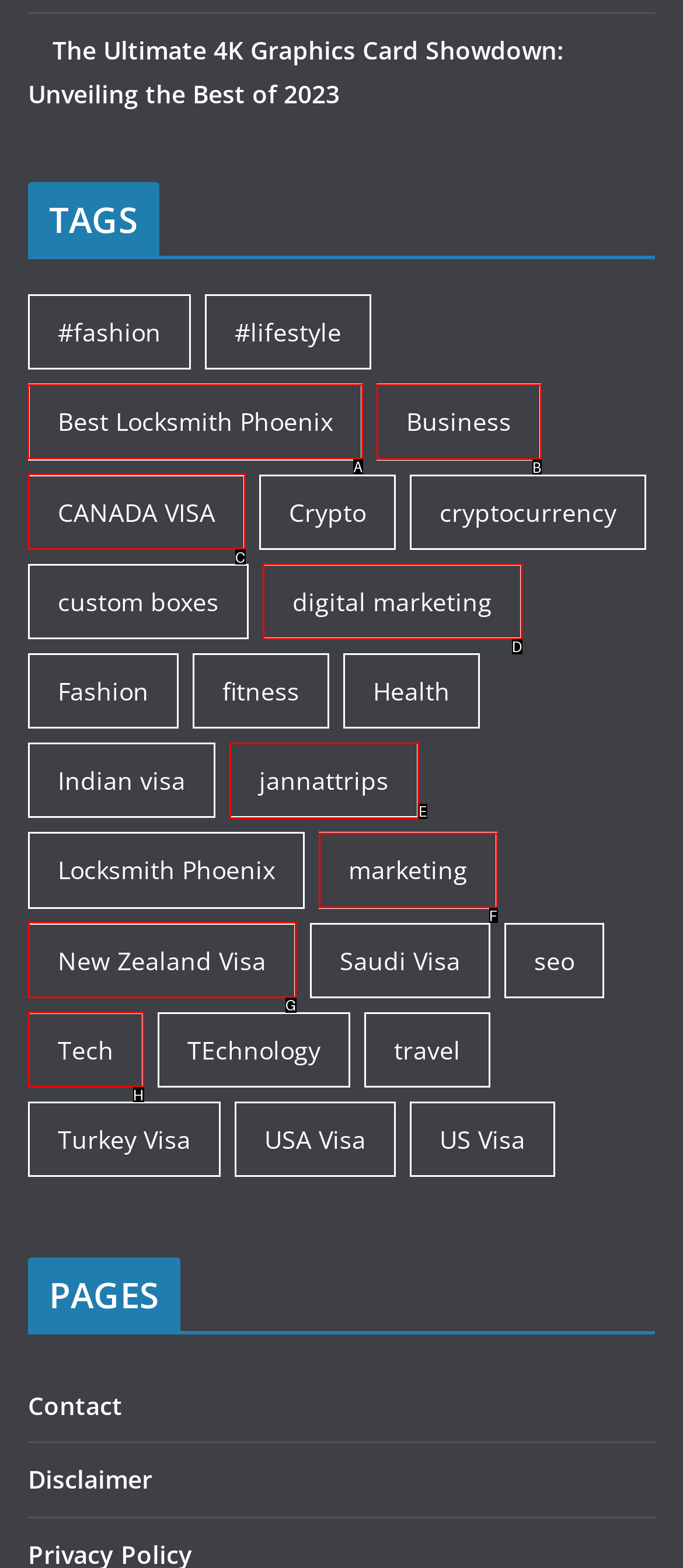Which option should be clicked to execute the task: Click on the link to view Best Locksmith Phoenix?
Reply with the letter of the chosen option.

A